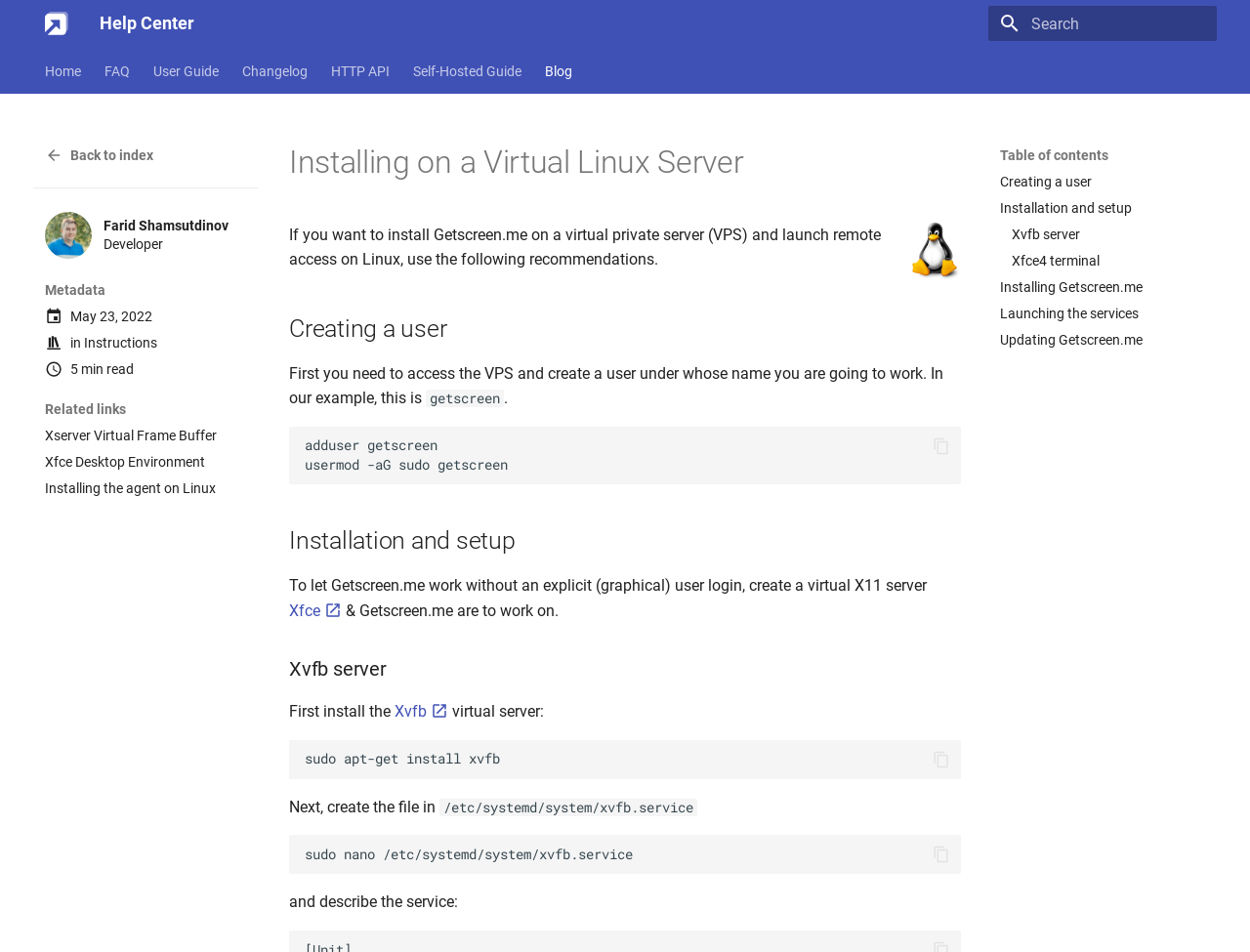Highlight the bounding box coordinates of the element you need to click to perform the following instruction: "Copy the 'adduser getscreen' command to clipboard."

[0.744, 0.456, 0.762, 0.481]